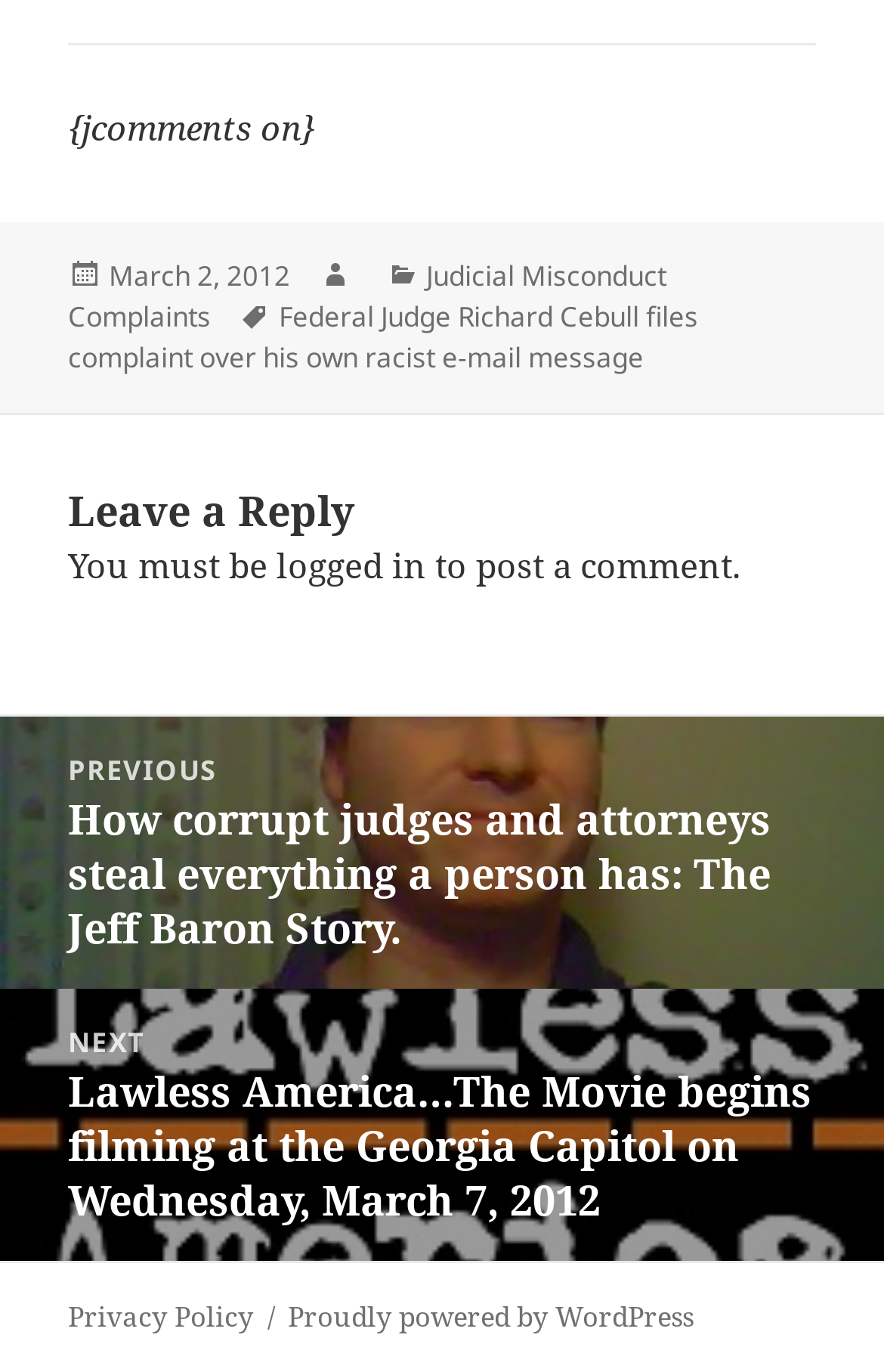Find the bounding box coordinates of the area to click in order to follow the instruction: "View Payment Method Terms".

None